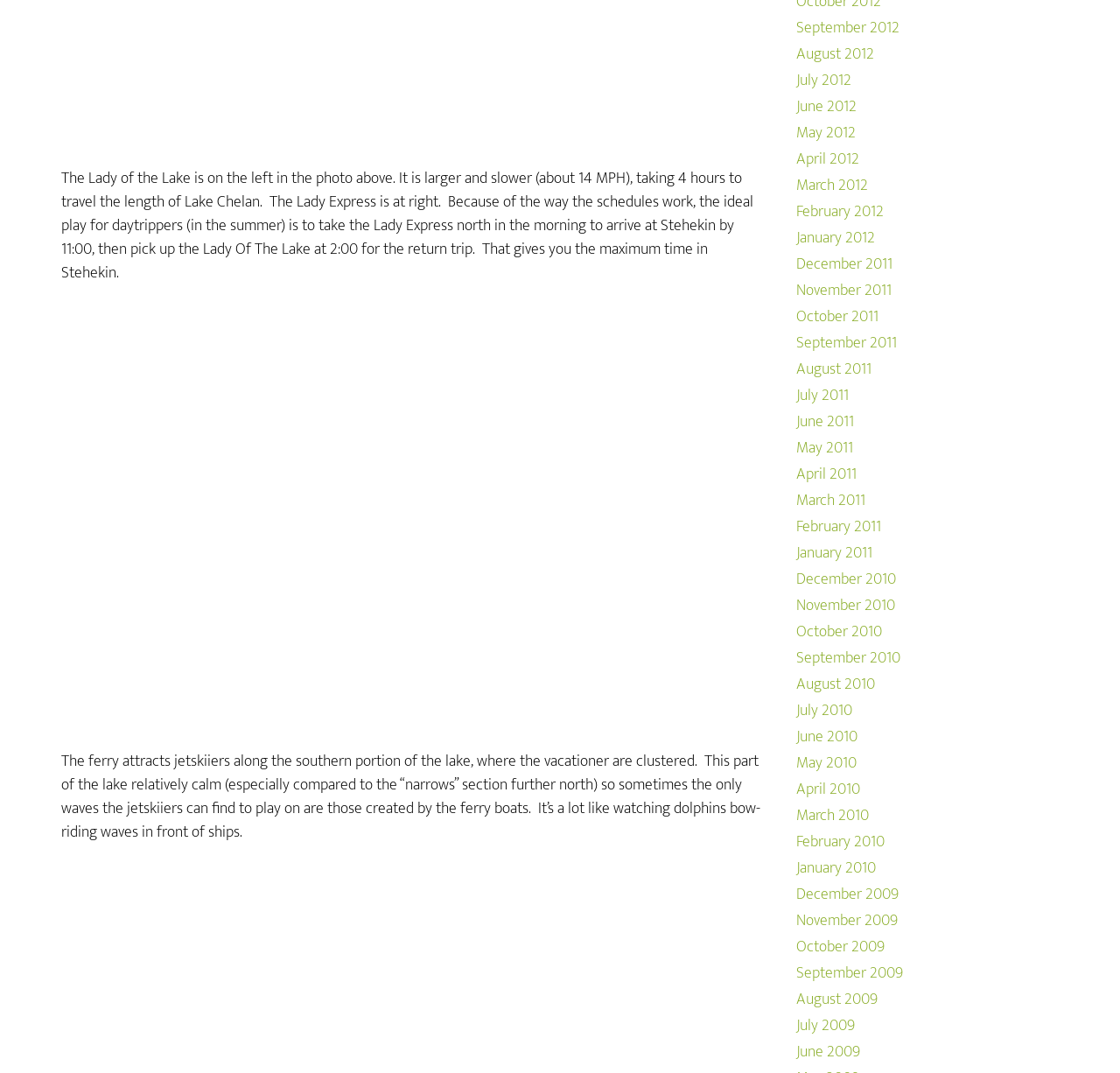Identify the bounding box coordinates for the UI element described by the following text: "alt="Lake Chelan jetskiiers"". Provide the coordinates as four float numbers between 0 and 1, in the format [left, top, right, bottom].

[0.055, 0.651, 0.584, 0.675]